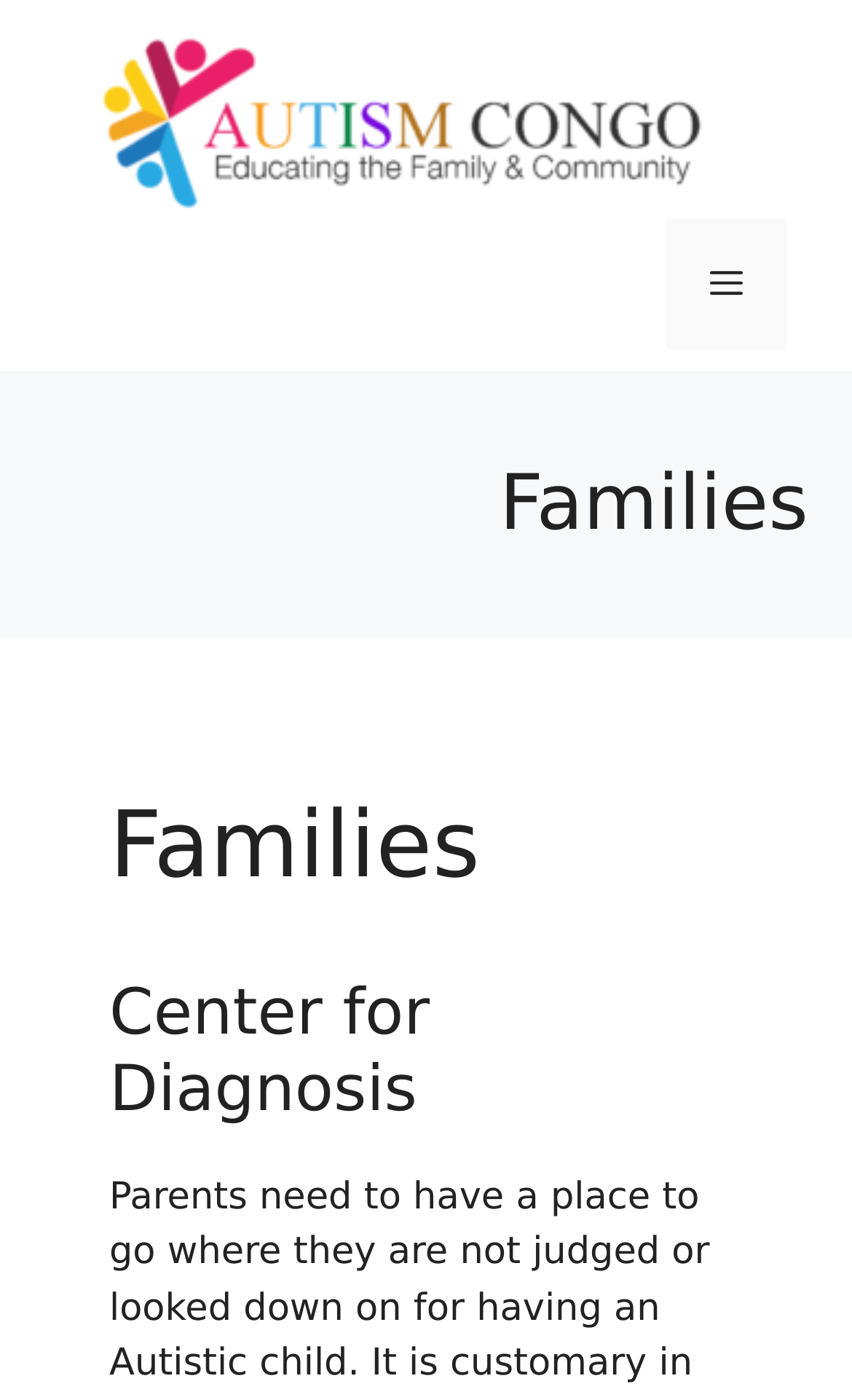How many headings are under the 'Families' section? From the image, respond with a single word or brief phrase.

2